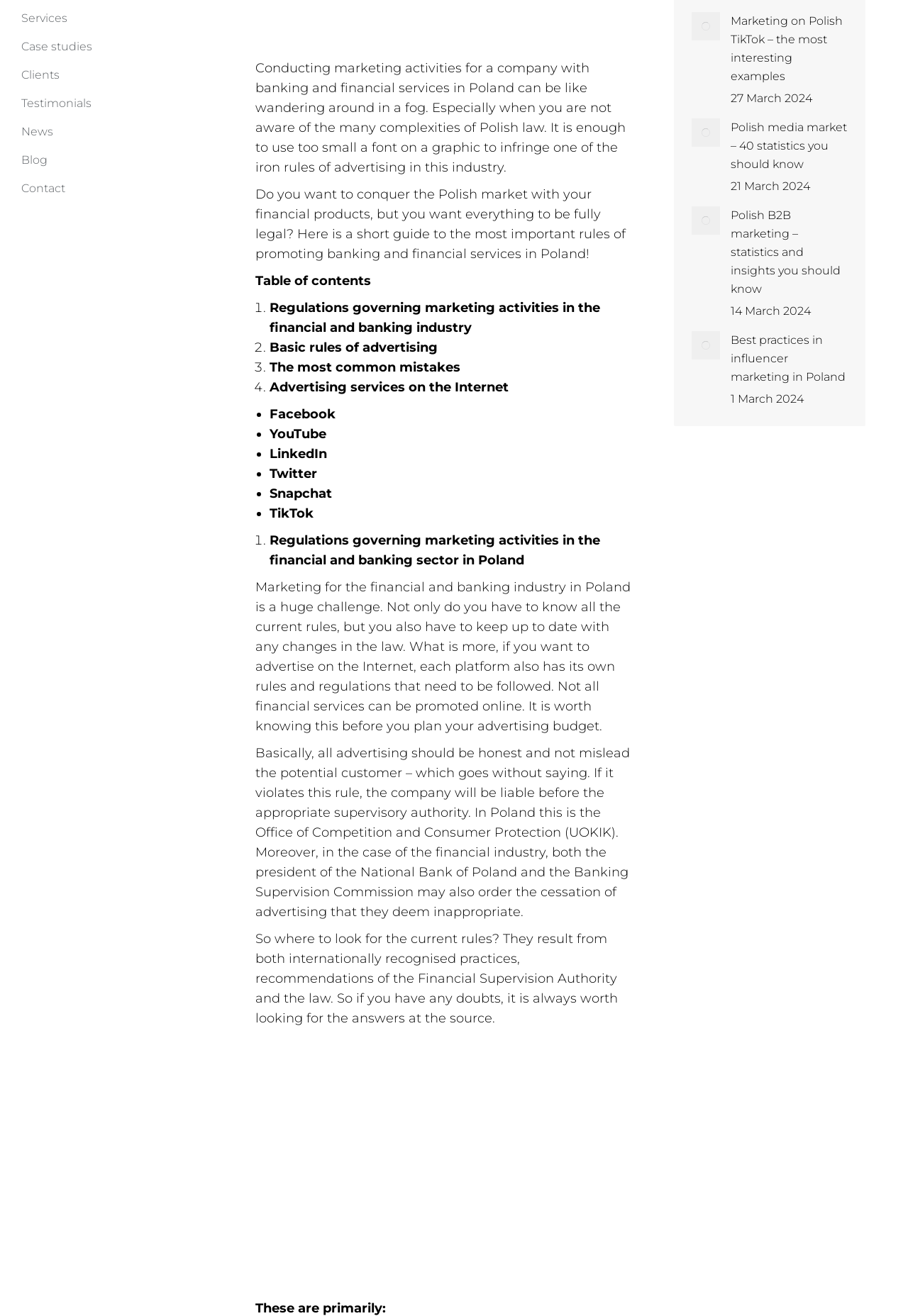Extract the bounding box for the UI element that matches this description: "Blog".

[0.023, 0.111, 0.052, 0.132]